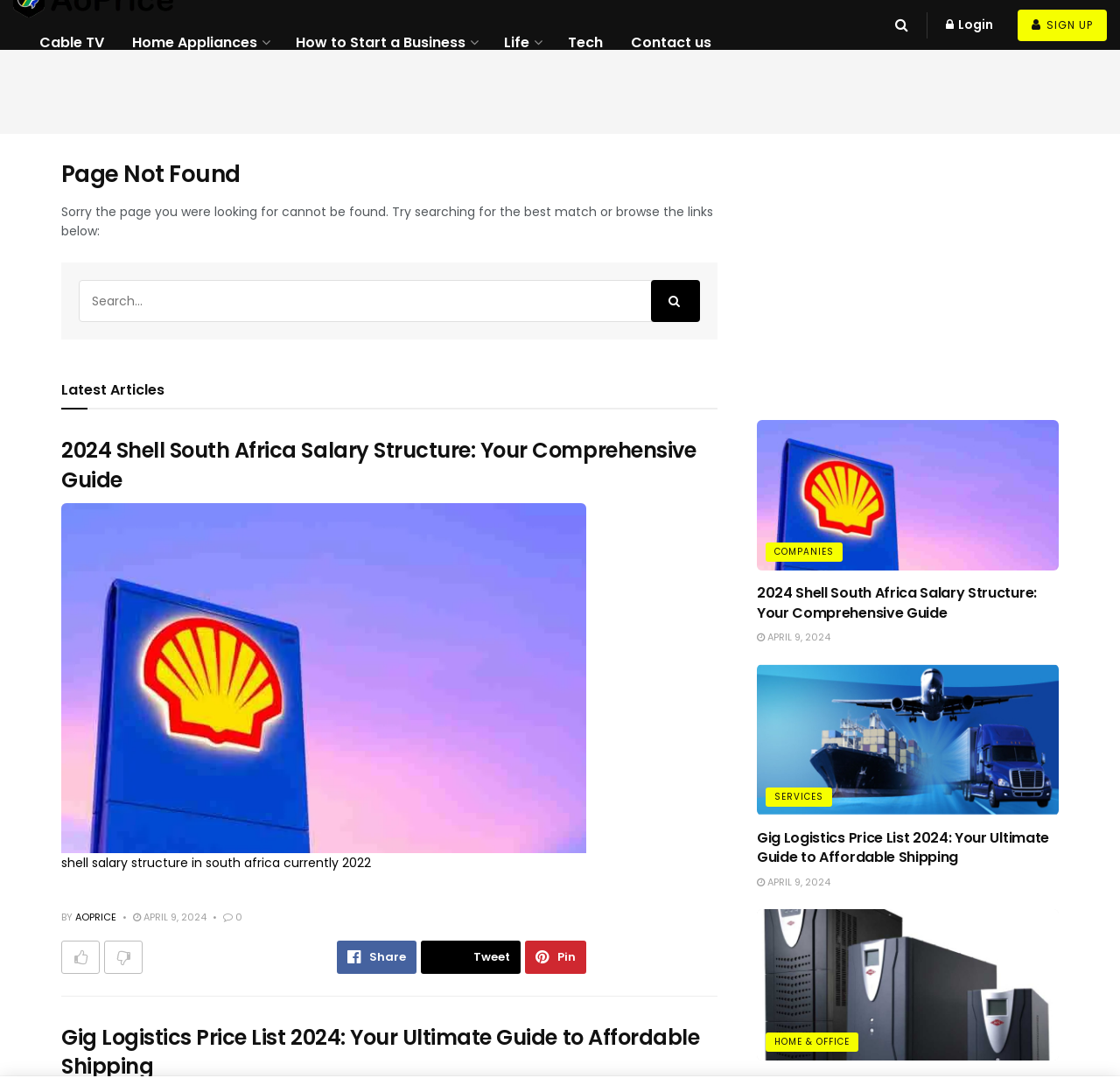Please use the details from the image to answer the following question comprehensively:
What is the topic of the first article?

The first article is located at the top of the webpage, and its title is '2024 Shell South Africa Salary Structure: Your Comprehensive Guide'. This indicates that the article is about the salary structure of Shell in South Africa for the year 2024.